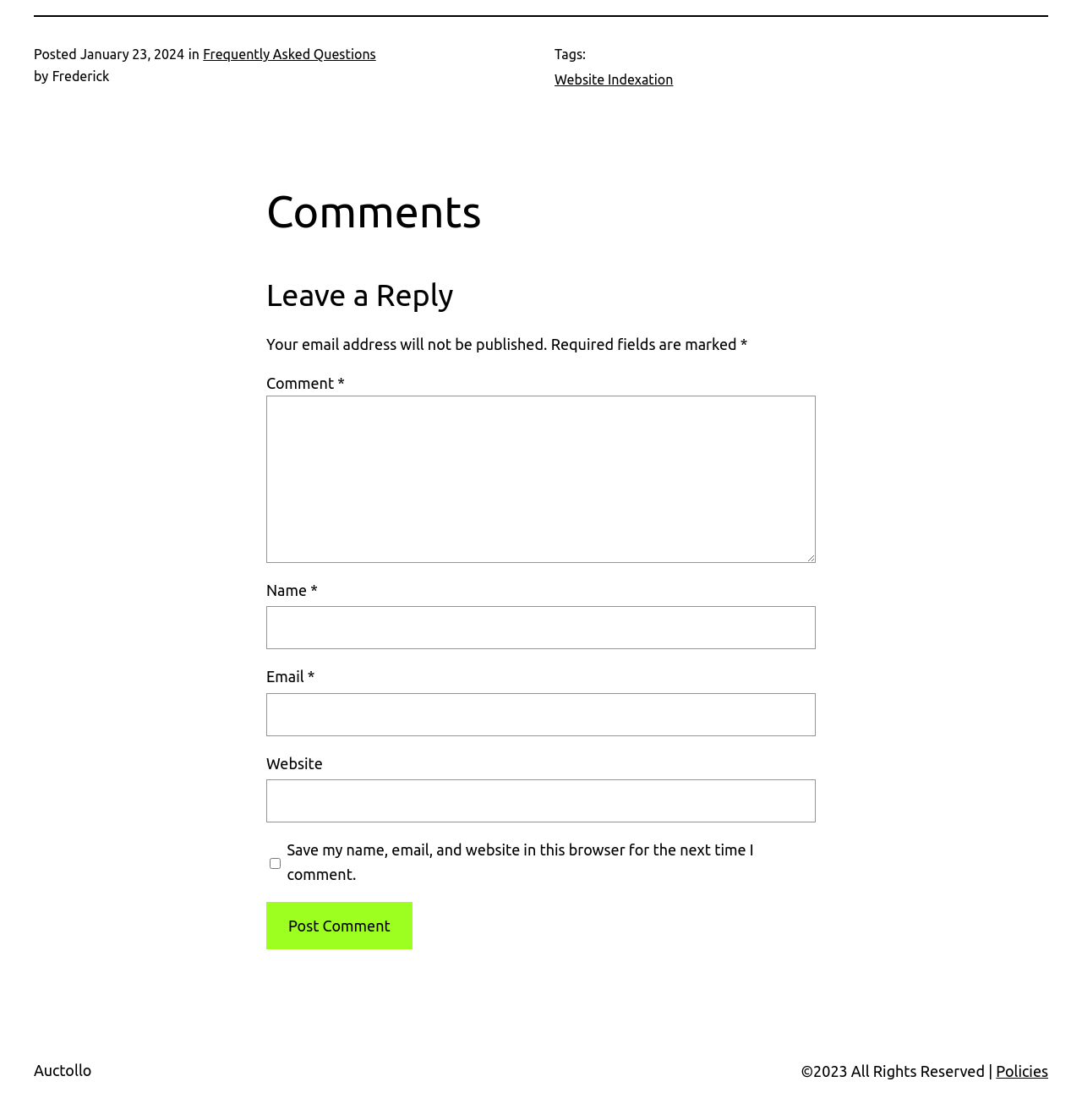Use a single word or phrase to answer the following:
What is the category of the post?

Frequently Asked Questions